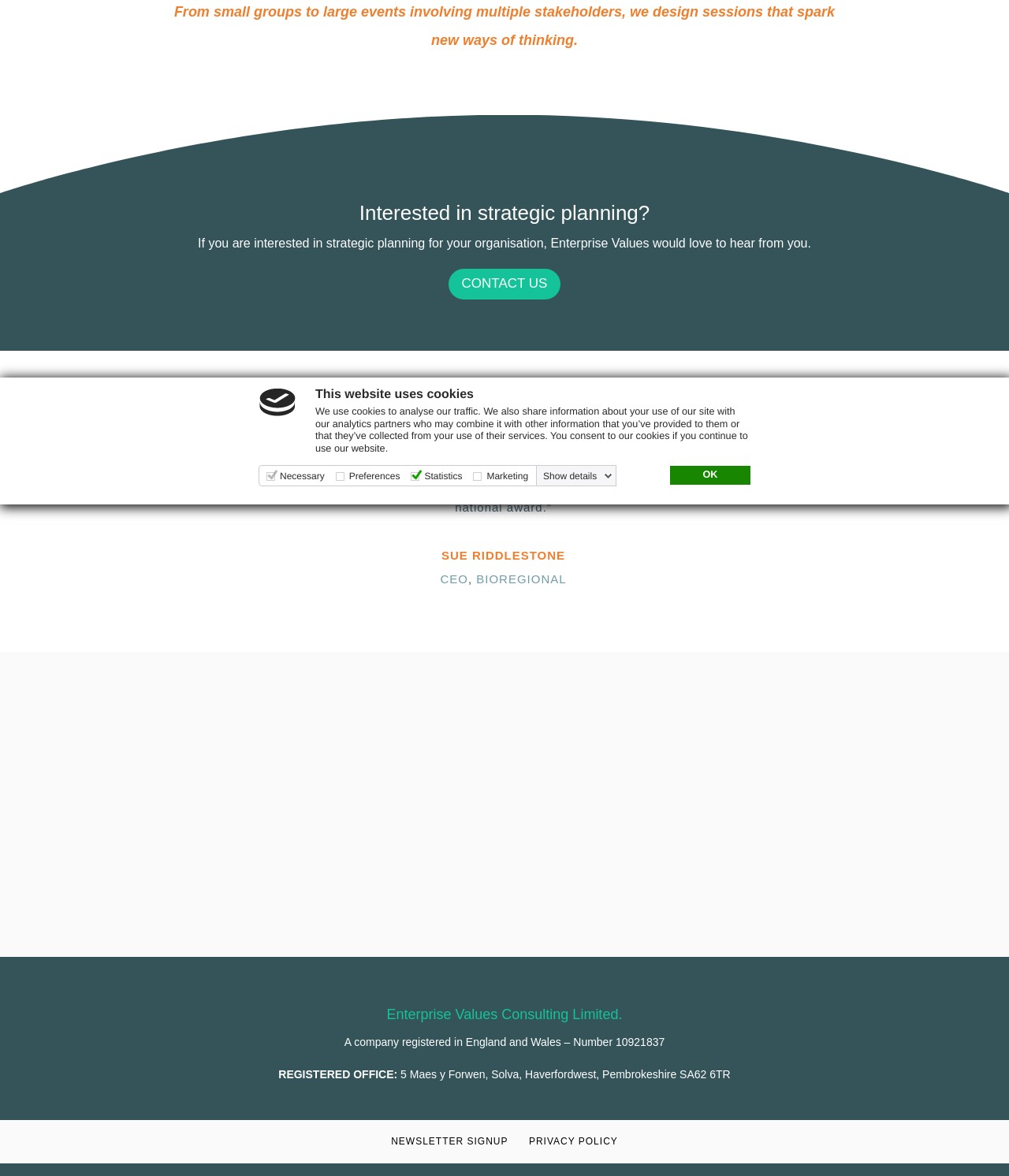Determine the bounding box for the HTML element described here: "OK". The coordinates should be given as [left, top, right, bottom] with each number being a float between 0 and 1.

[0.664, 0.396, 0.744, 0.412]